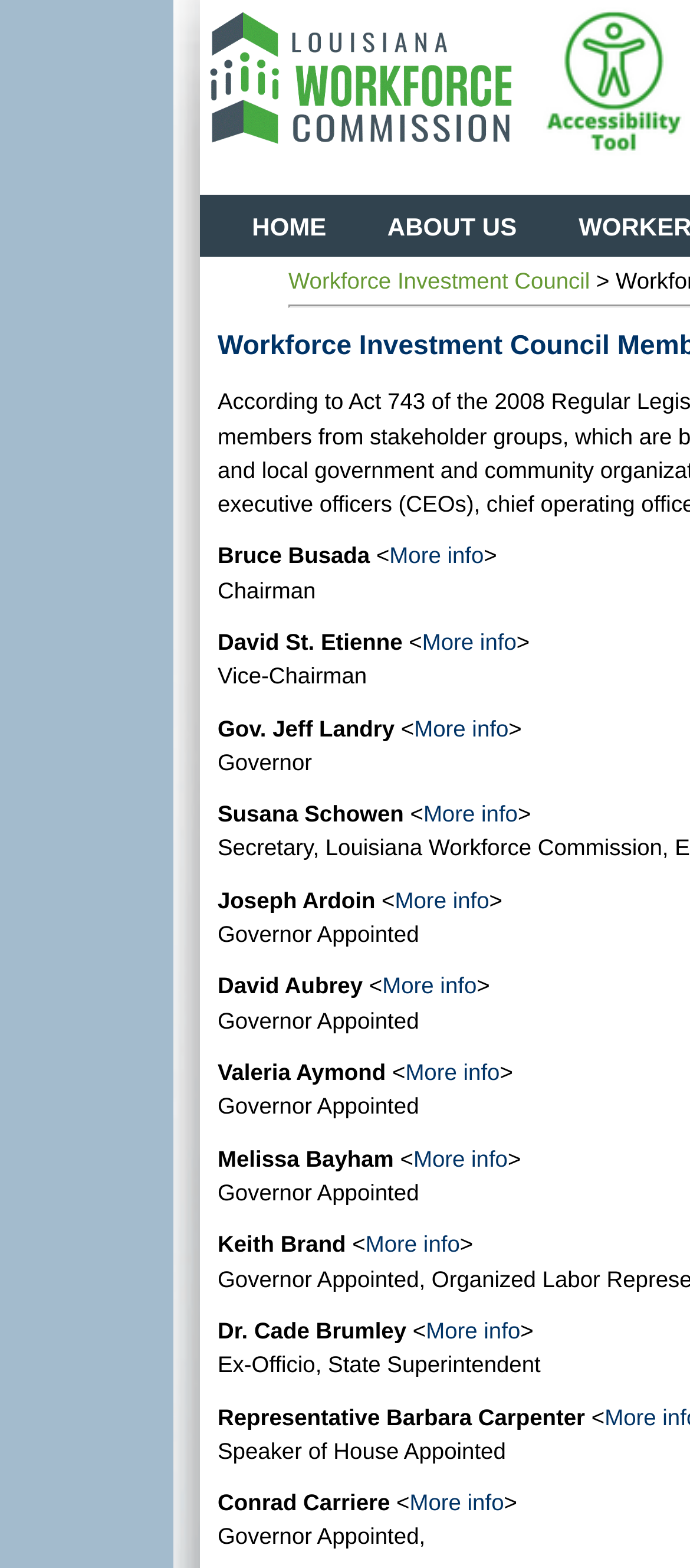Locate the bounding box coordinates of the clickable area needed to fulfill the instruction: "Go to the HOME page.".

[0.315, 0.124, 0.503, 0.164]